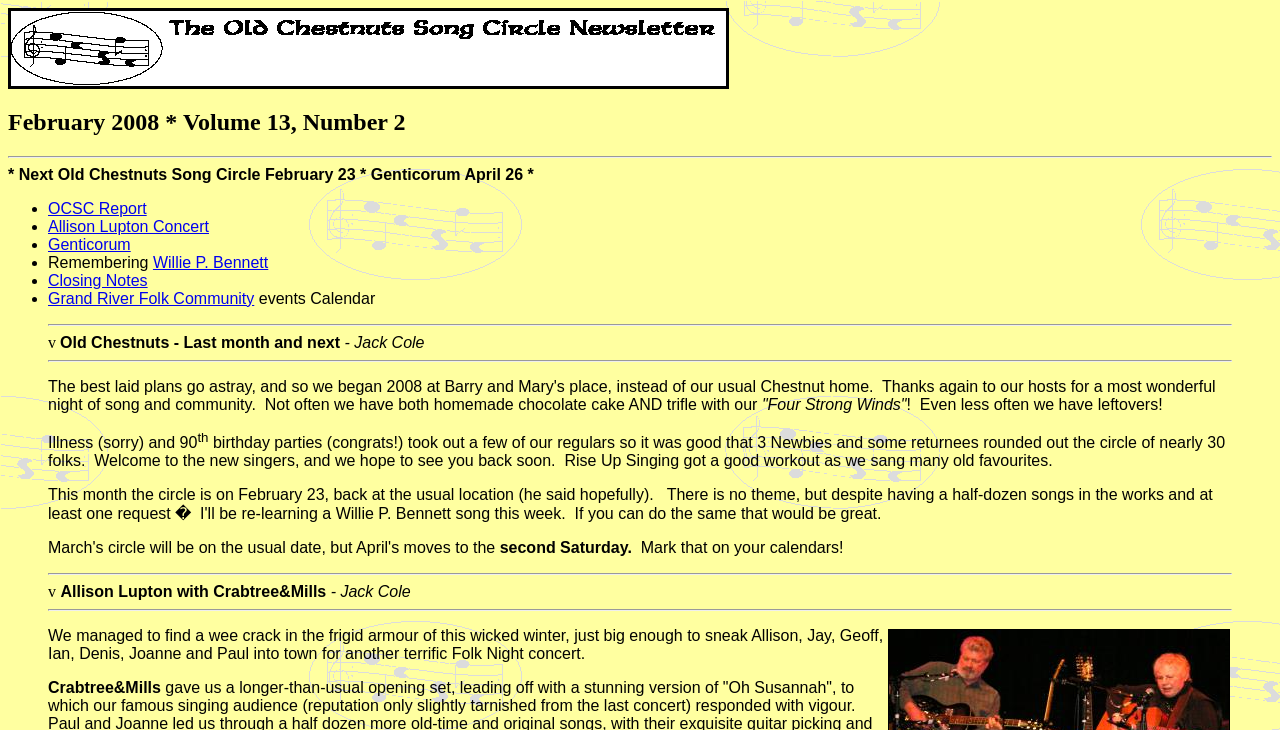Analyze the image and answer the question with as much detail as possible: 
What is the name of the concert mentioned?

The link 'Allison Lupton Concert' suggests that there is a concert event related to Allison Lupton, and the text 'Allison Lupton with Crabtree&Mills' provides more information about the concert.